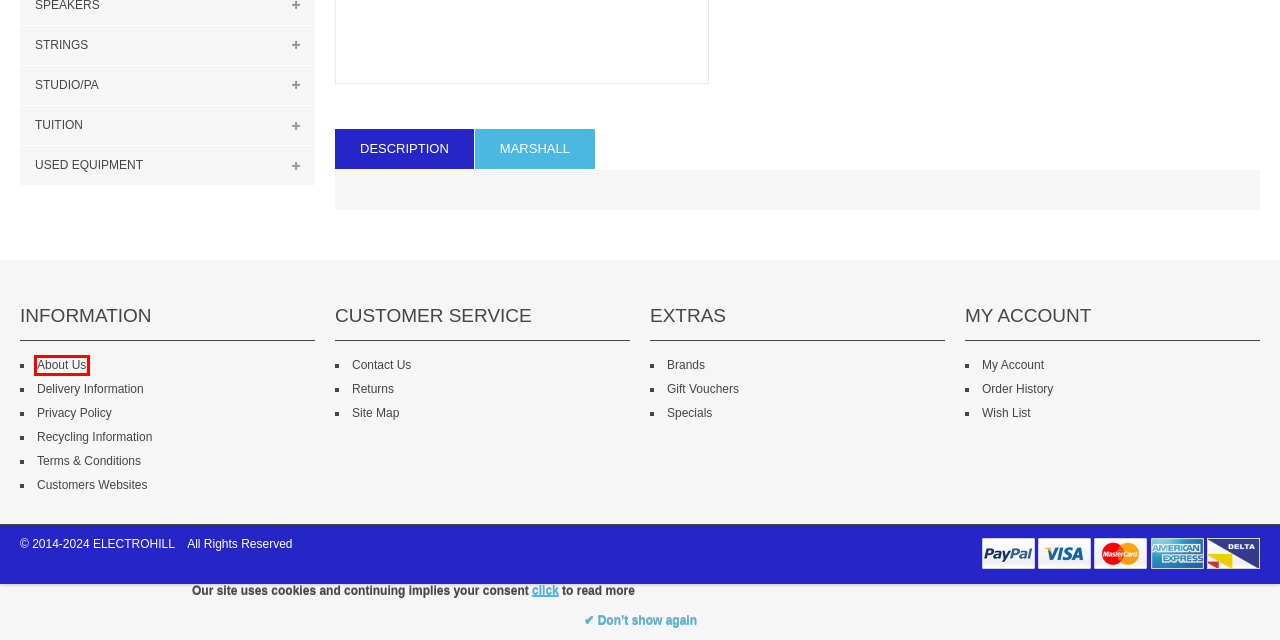With the provided webpage screenshot containing a red bounding box around a UI element, determine which description best matches the new webpage that appears after clicking the selected element. The choices are:
A. Privacy Policy
B. Recycling Information
C. About Us
D. Used Equipment
E. Customers Websites
F. Studio/PA
G. Special Offers
H. Strings

C